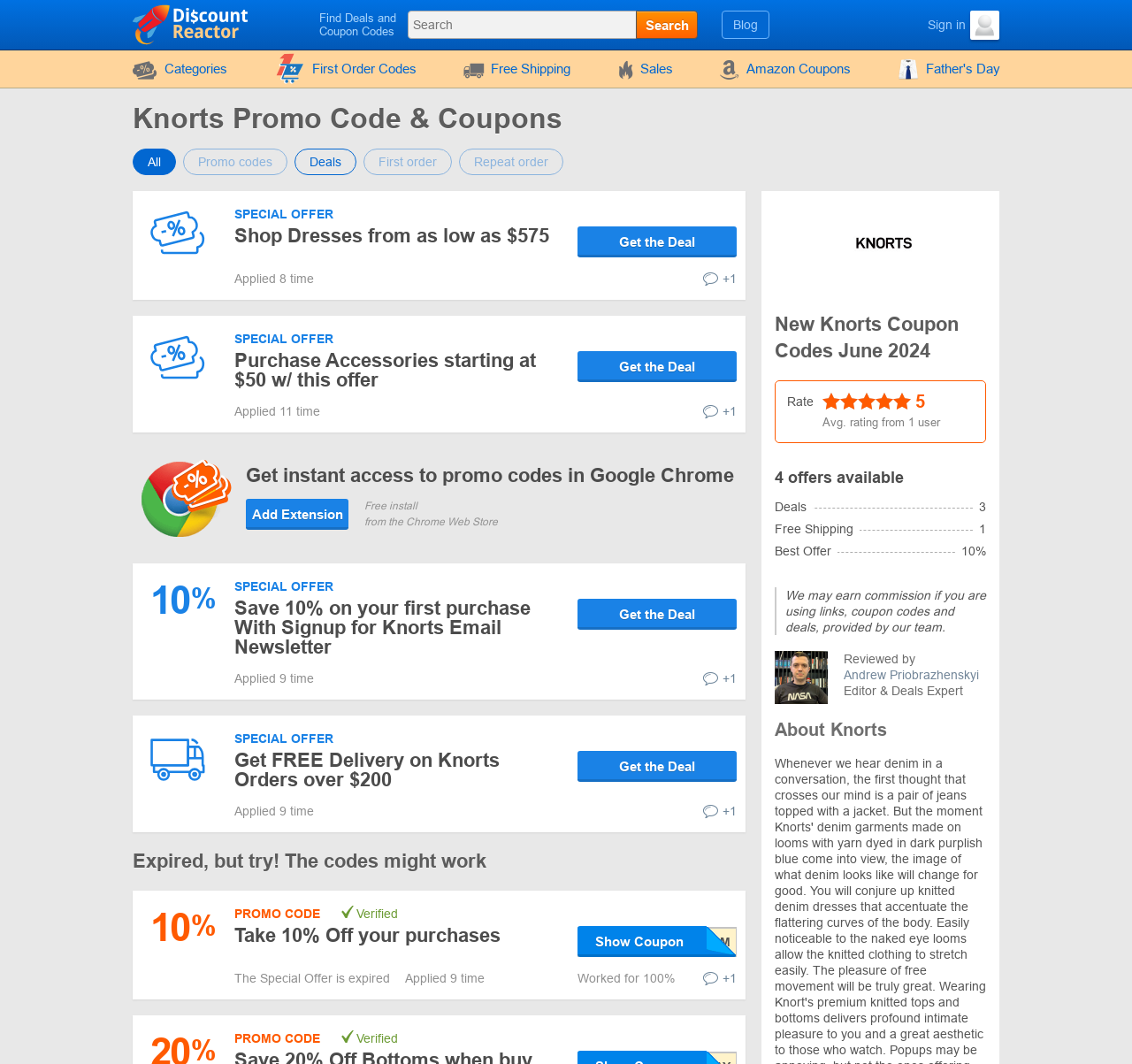Determine the coordinates of the bounding box that should be clicked to complete the instruction: "Sign in". The coordinates should be represented by four float numbers between 0 and 1: [left, top, right, bottom].

[0.766, 0.01, 0.883, 0.037]